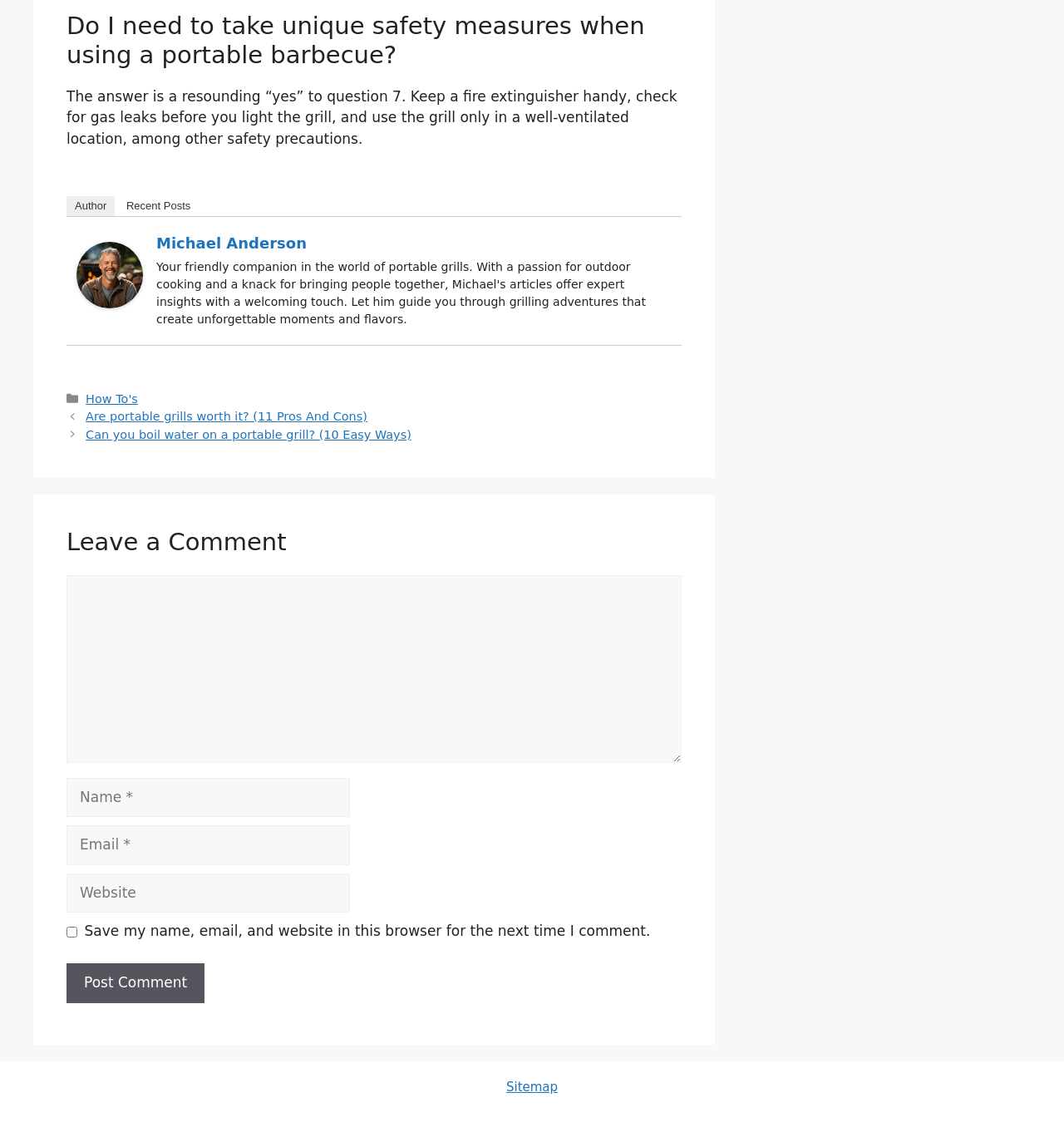Determine the bounding box coordinates for the area that needs to be clicked to fulfill this task: "Click on the 'Author' link". The coordinates must be given as four float numbers between 0 and 1, i.e., [left, top, right, bottom].

[0.062, 0.174, 0.108, 0.192]